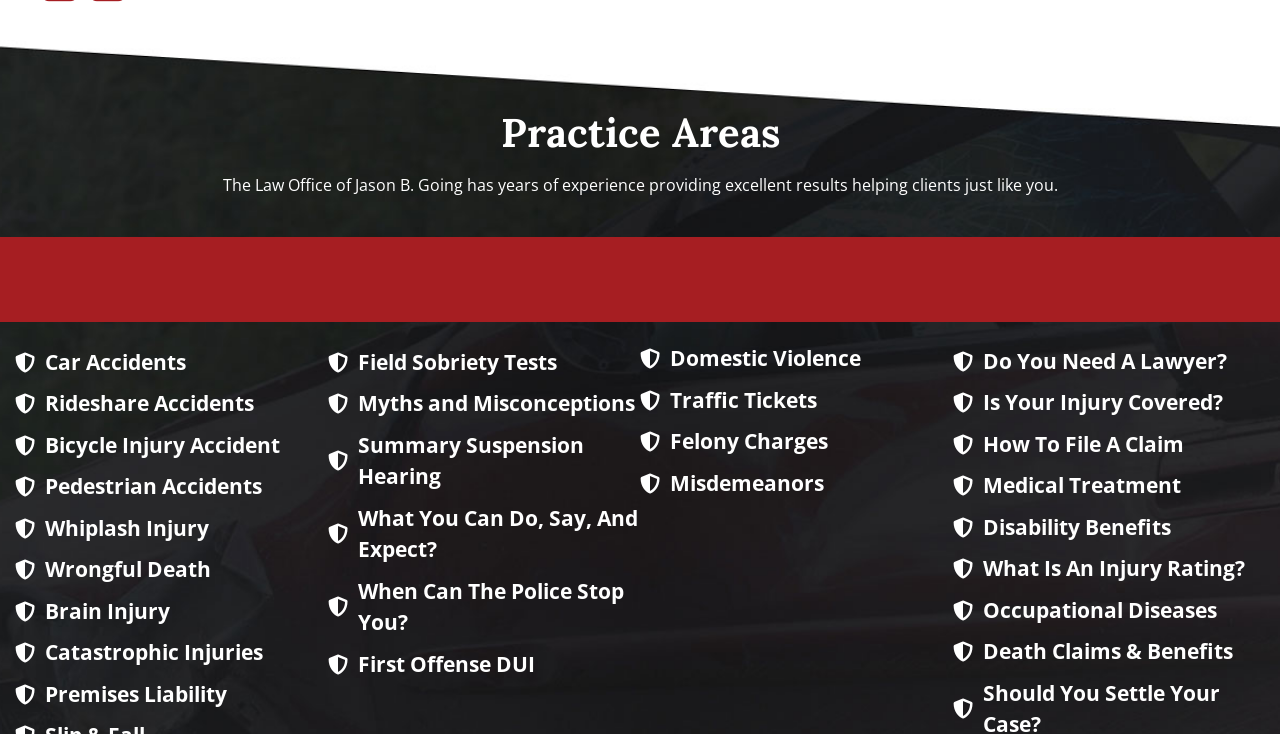Please locate the bounding box coordinates of the element's region that needs to be clicked to follow the instruction: "Click on Car Accidents". The bounding box coordinates should be provided as four float numbers between 0 and 1, i.e., [left, top, right, bottom].

[0.012, 0.473, 0.256, 0.516]